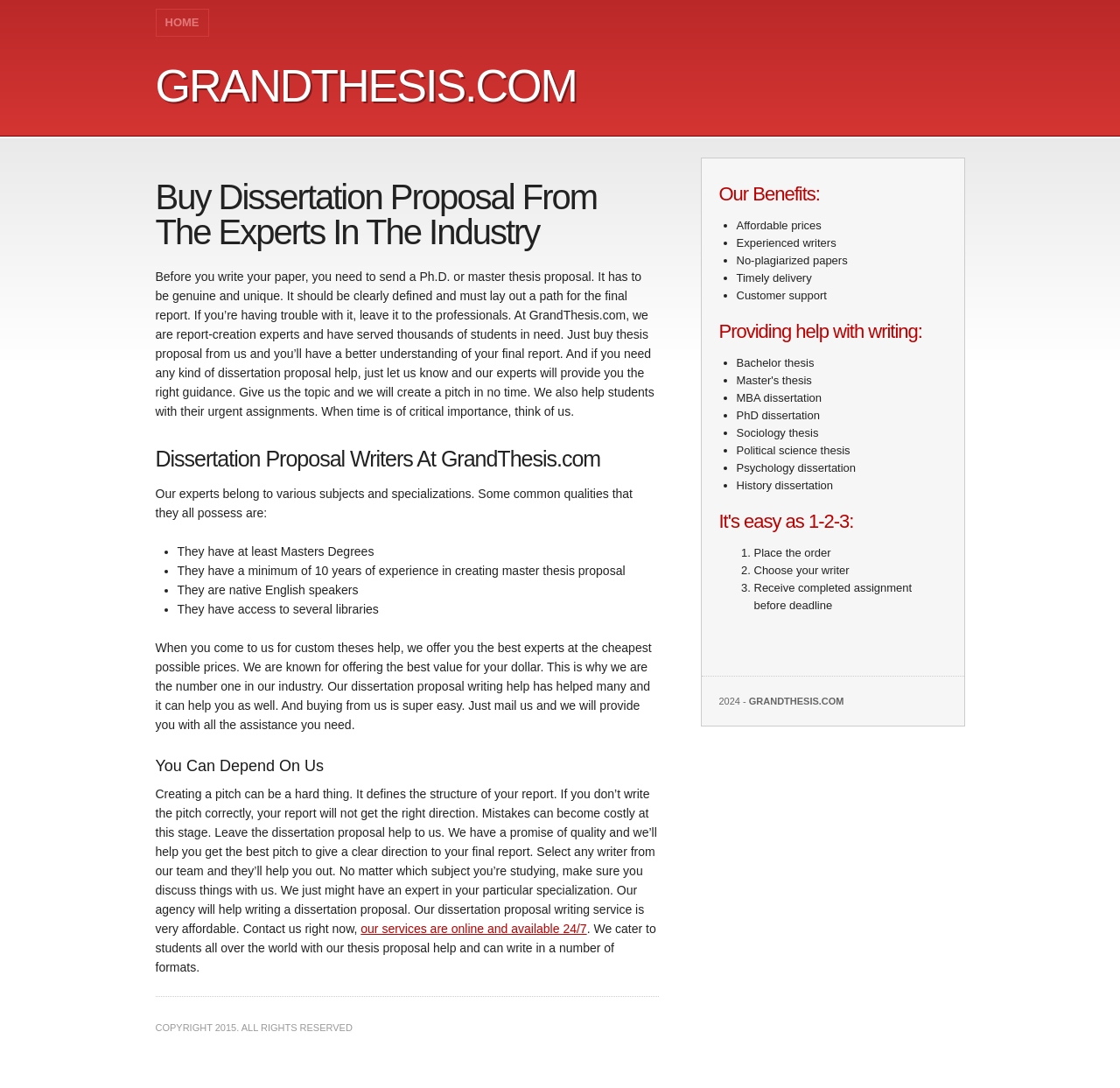Illustrate the webpage with a detailed description.

This webpage is about a dissertation proposal writing service for students. At the top, there is a navigation menu with a "HOME" link and the website's name "GRANDTHESIS.COM". Below the navigation menu, there is a heading that reads "Buy Dissertation Proposal From The Experts In The Industry". 

Following the heading, there is a block of text that explains the importance of a well-written dissertation proposal and how the service can help students with their proposals. The text is divided into three sections, each with a heading. The first section explains the benefits of buying a dissertation proposal from the service, the second section describes the qualifications of the writers, and the third section emphasizes the importance of seeking help from experts.

To the right of the main text, there is a sidebar with three sections. The first section is headed "Our Benefits" and lists five benefits of using the service, including affordable prices, experienced writers, and timely delivery. The second section is headed "Providing help with writing" and lists eight types of academic papers that the service can help with, including bachelor theses, MBA dissertations, and PhD dissertations. The third section is headed "It's easy as 1-2-3" and outlines the three-step process of ordering a dissertation proposal from the service.

At the bottom of the page, there is a copyright notice and a link to the service's online support, which is available 24/7.